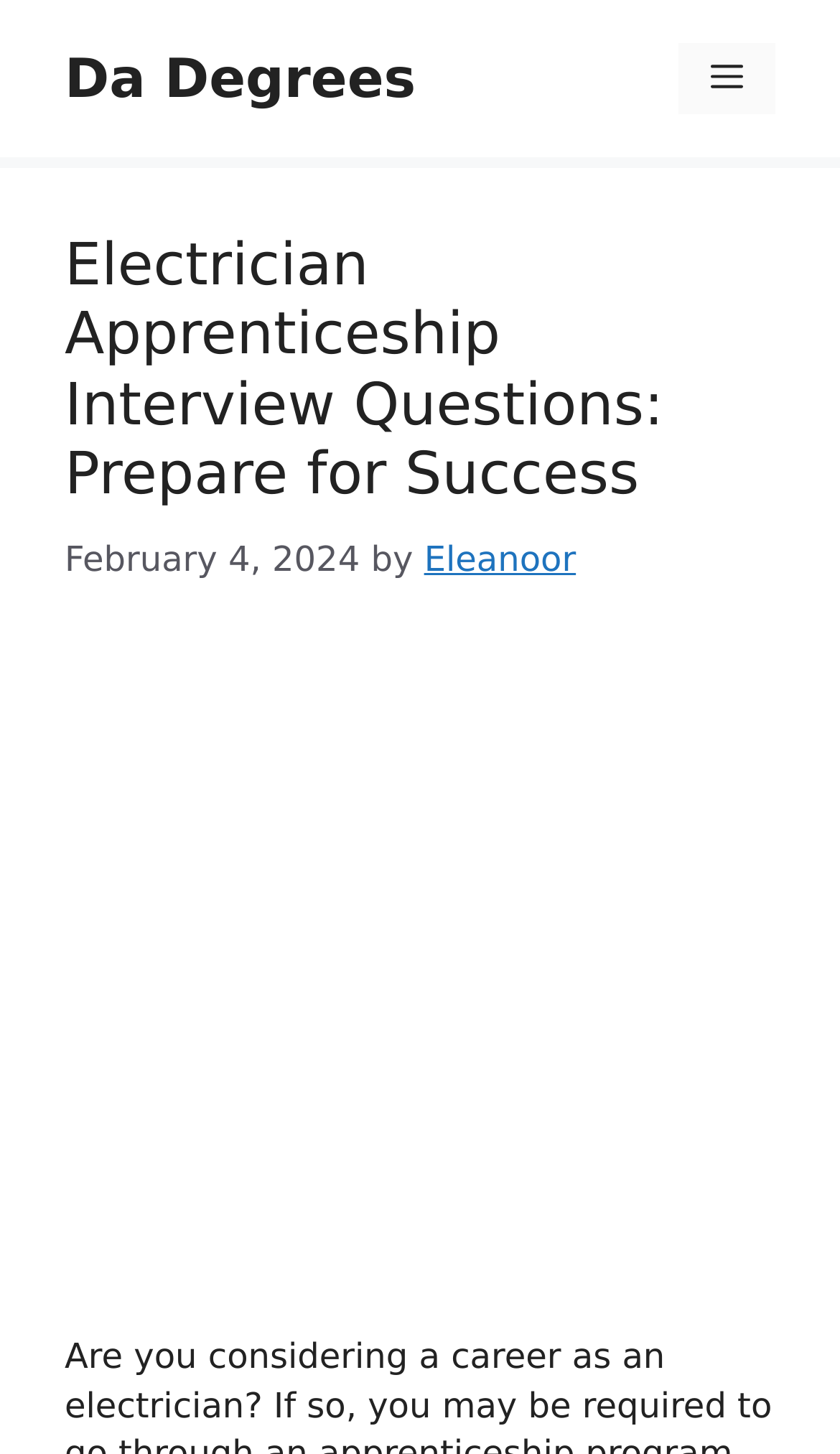Use the information in the screenshot to answer the question comprehensively: What is the date of the article?

I found the date of the article by looking at the time element in the header section, which contains the static text 'February 4, 2024'.